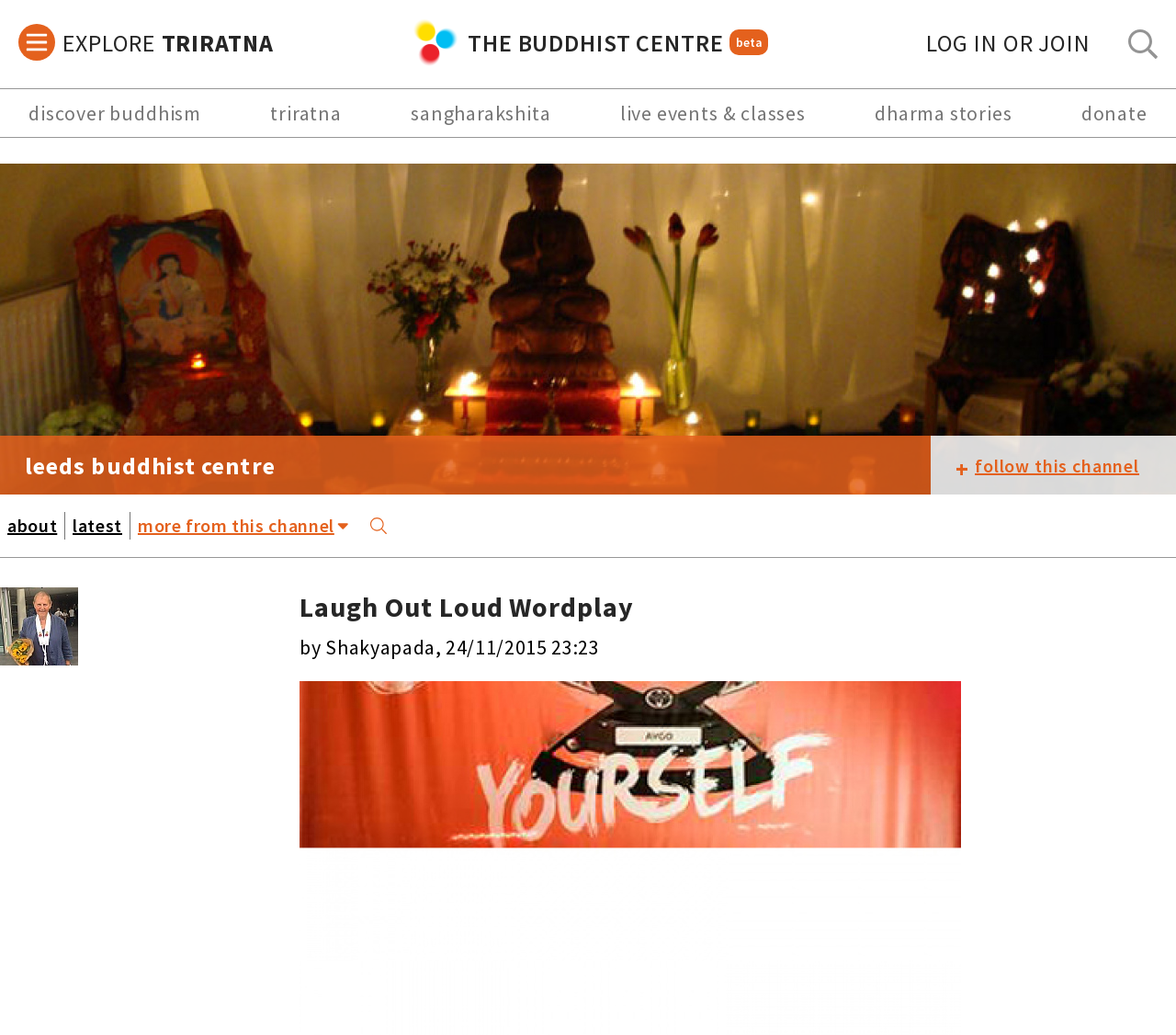Please specify the bounding box coordinates of the clickable region to carry out the following instruction: "Discover 'LIVE EVENTS & CLASSES'". The coordinates should be four float numbers between 0 and 1, in the format [left, top, right, bottom].

[0.518, 0.086, 0.694, 0.132]